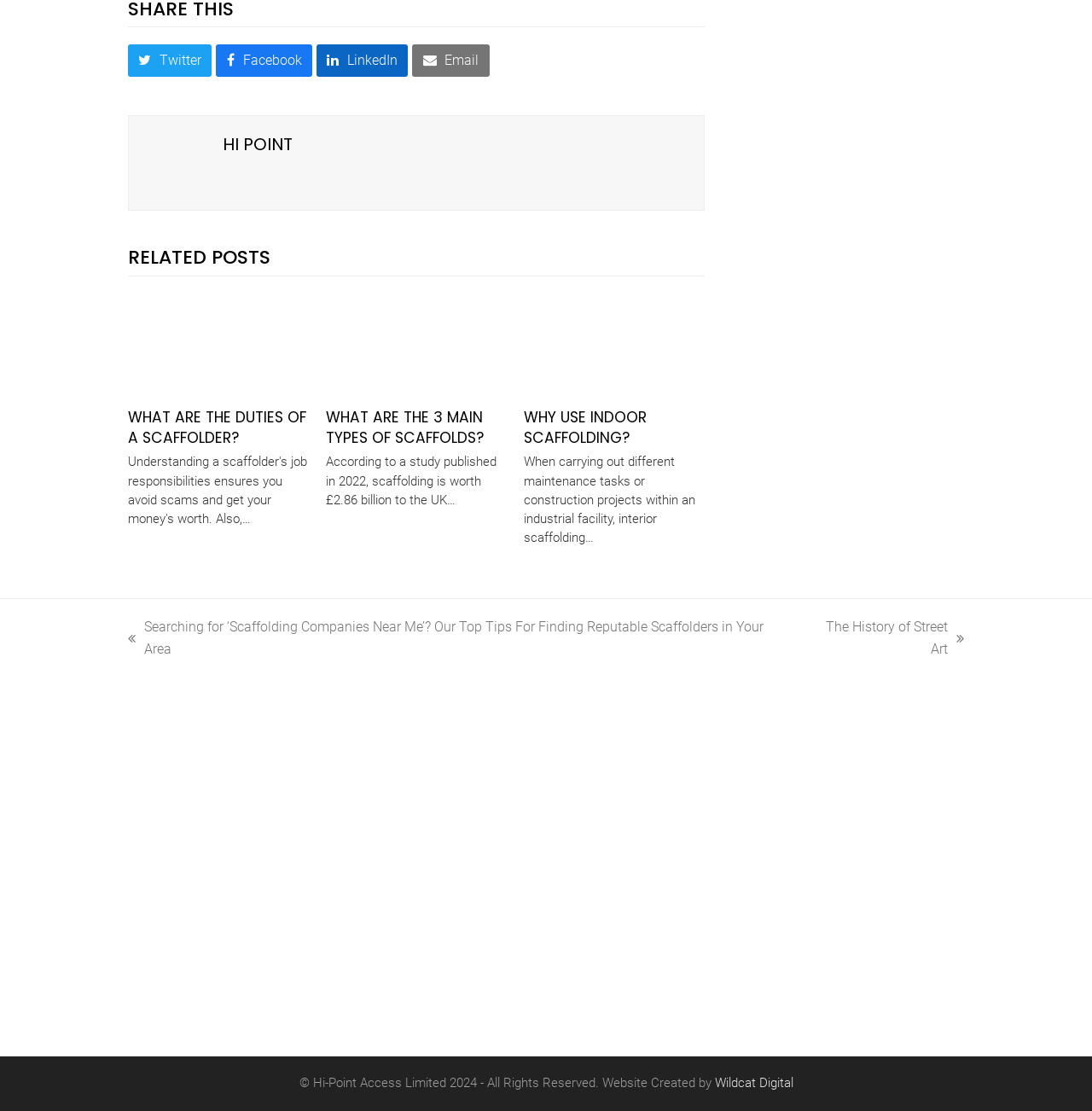Find the bounding box coordinates for the area that must be clicked to perform this action: "Read about scaffolder on roof".

[0.117, 0.302, 0.283, 0.316]